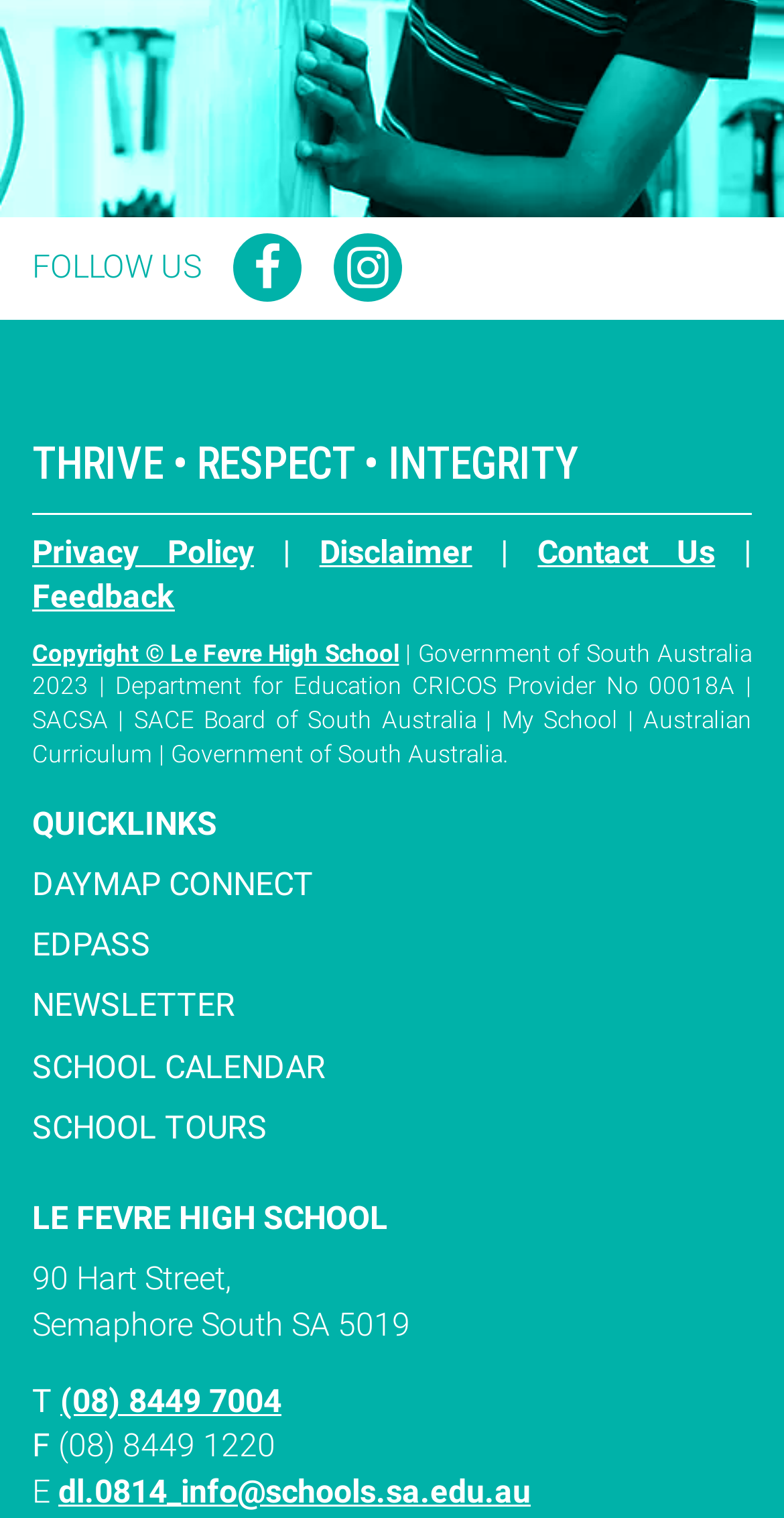Specify the bounding box coordinates of the area to click in order to follow the given instruction: "Follow us on Facebook."

[0.31, 0.16, 0.372, 0.192]